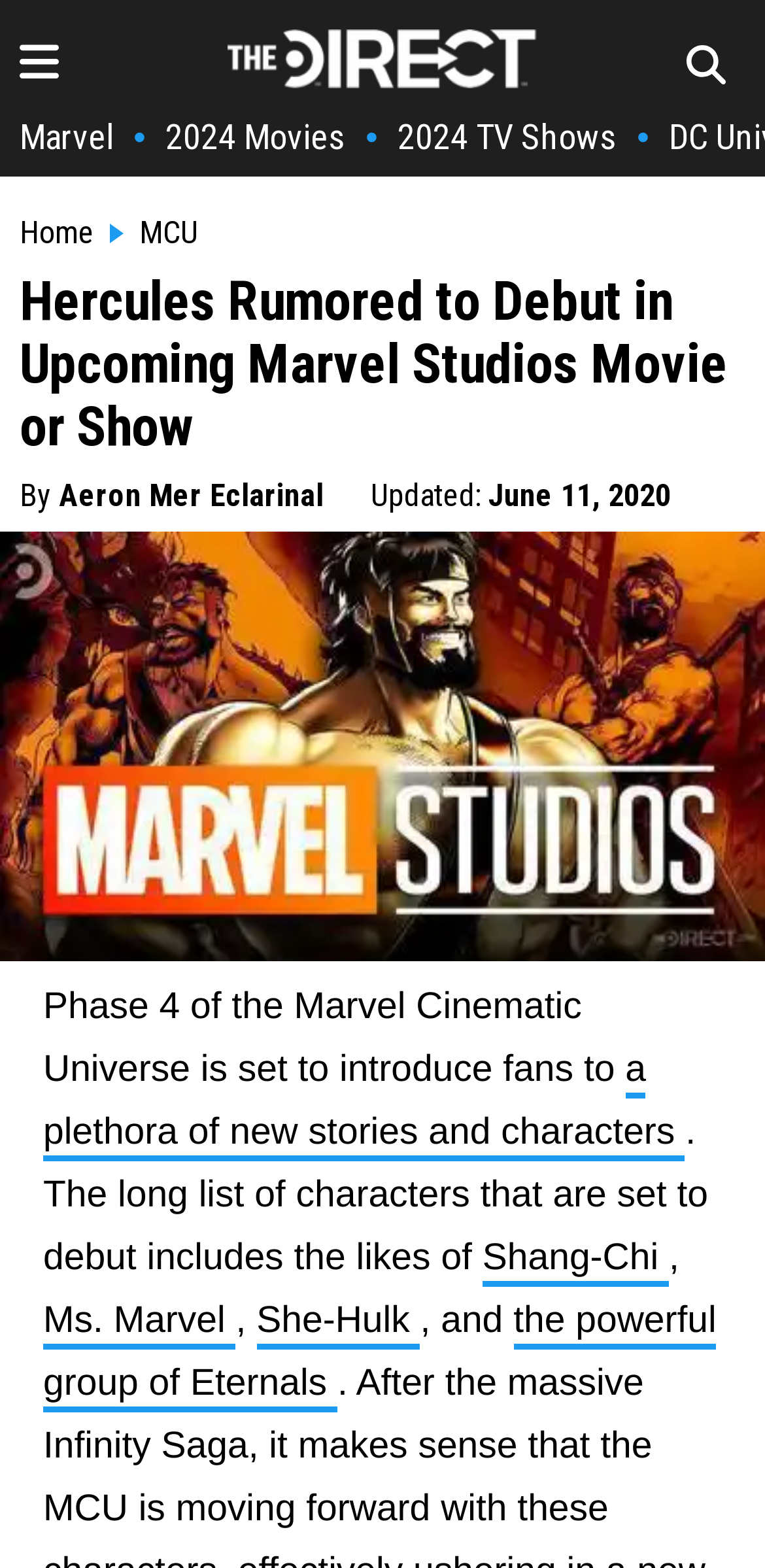Provide the bounding box coordinates of the UI element this sentence describes: "She-Hulk".

[0.335, 0.83, 0.549, 0.861]